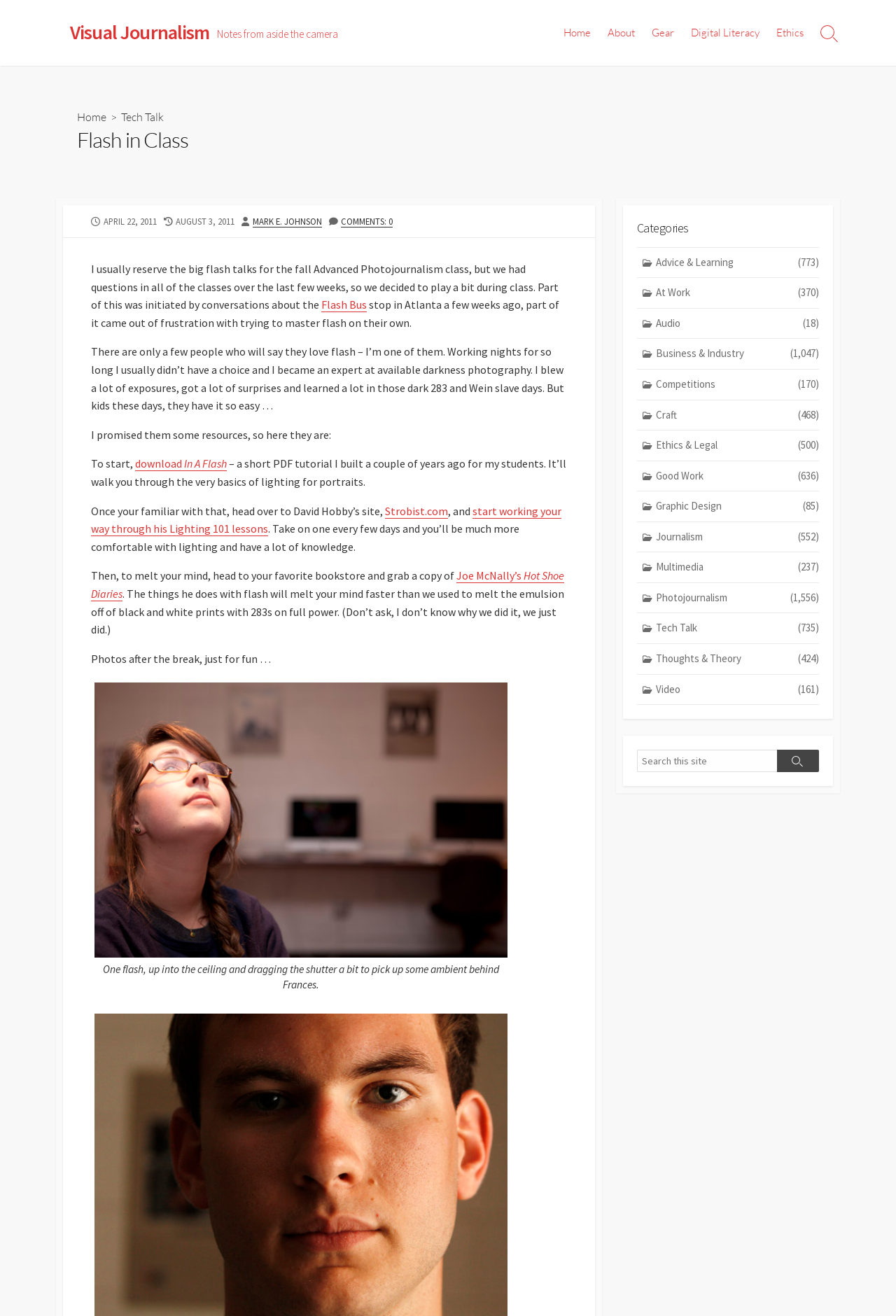Please identify the bounding box coordinates of the area that needs to be clicked to fulfill the following instruction: "Toggle the search bar."

[0.906, 0.0, 0.945, 0.05]